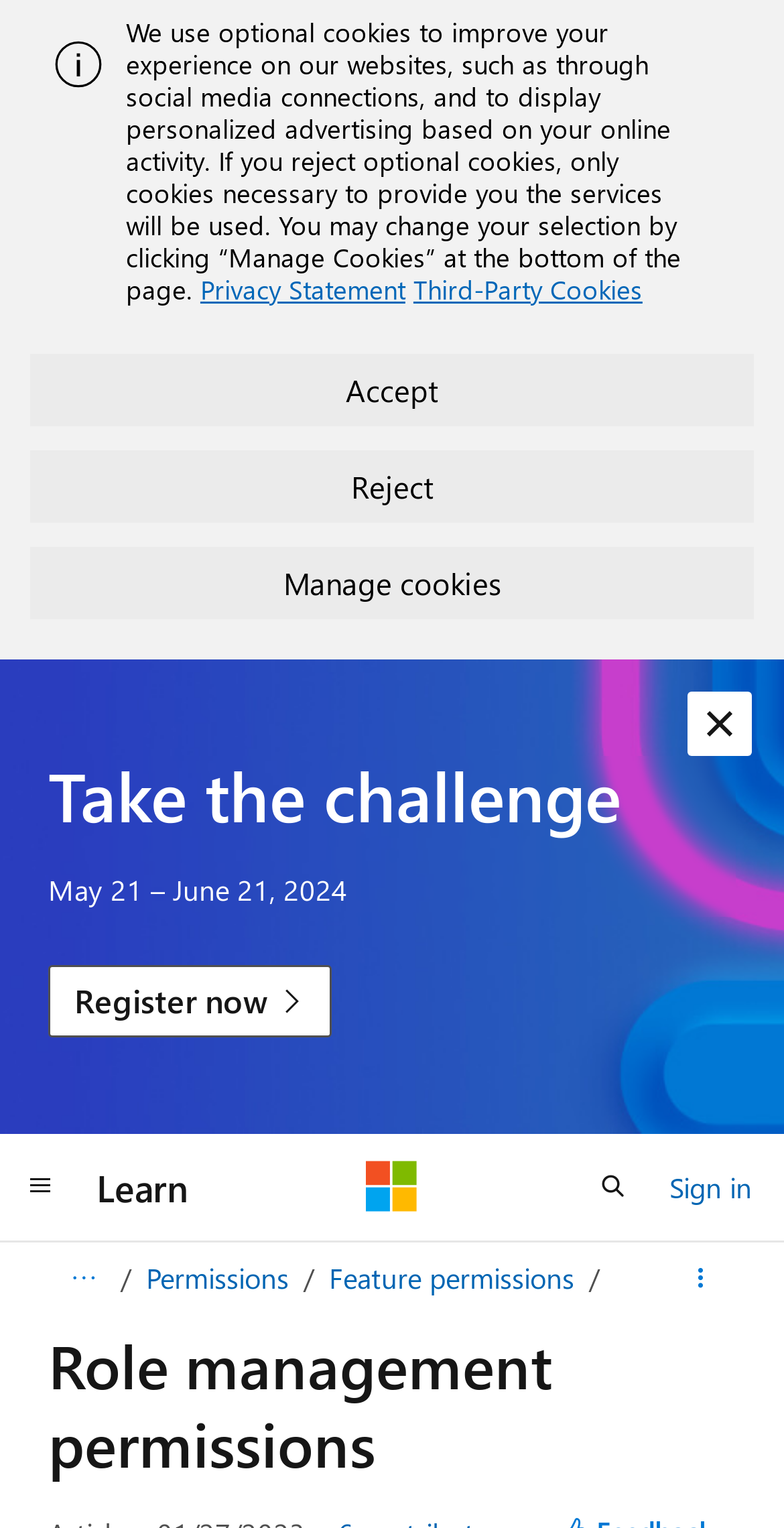Describe every aspect of the webpage in a detailed manner.

The webpage is about role management permissions in Exchange 2013, specifically focusing on the varying permissions required to perform tasks and configure management roles. 

At the top of the page, there is an alert section with an image and a static text describing the use of optional cookies on the website. Below this section, there are three buttons: "Accept", "Reject", and "Manage cookies". 

On the left side of the page, there is a section with a heading "Take the challenge" and a static text indicating a date range from May 21 to June 21, 2024. Below this, there is a link to "Register now". 

On the top-right corner of the page, there is a button to dismiss the alert. Below this, there are several navigation links and buttons, including "Global navigation", "Learn", "Microsoft", "Open search", and "Sign in". 

On the left side of the page, below the "Take the challenge" section, there is a breadcrumbs section with a disclosure triangle to expand or collapse it. Below this, there are links to "Permissions" and "Feature permissions". 

On the right side of the page, there is another section with a disclosure triangle to expand or collapse it, labeled "More actions". 

Finally, at the bottom of the page, there is a main heading "Role management permissions" which is the primary topic of the webpage.